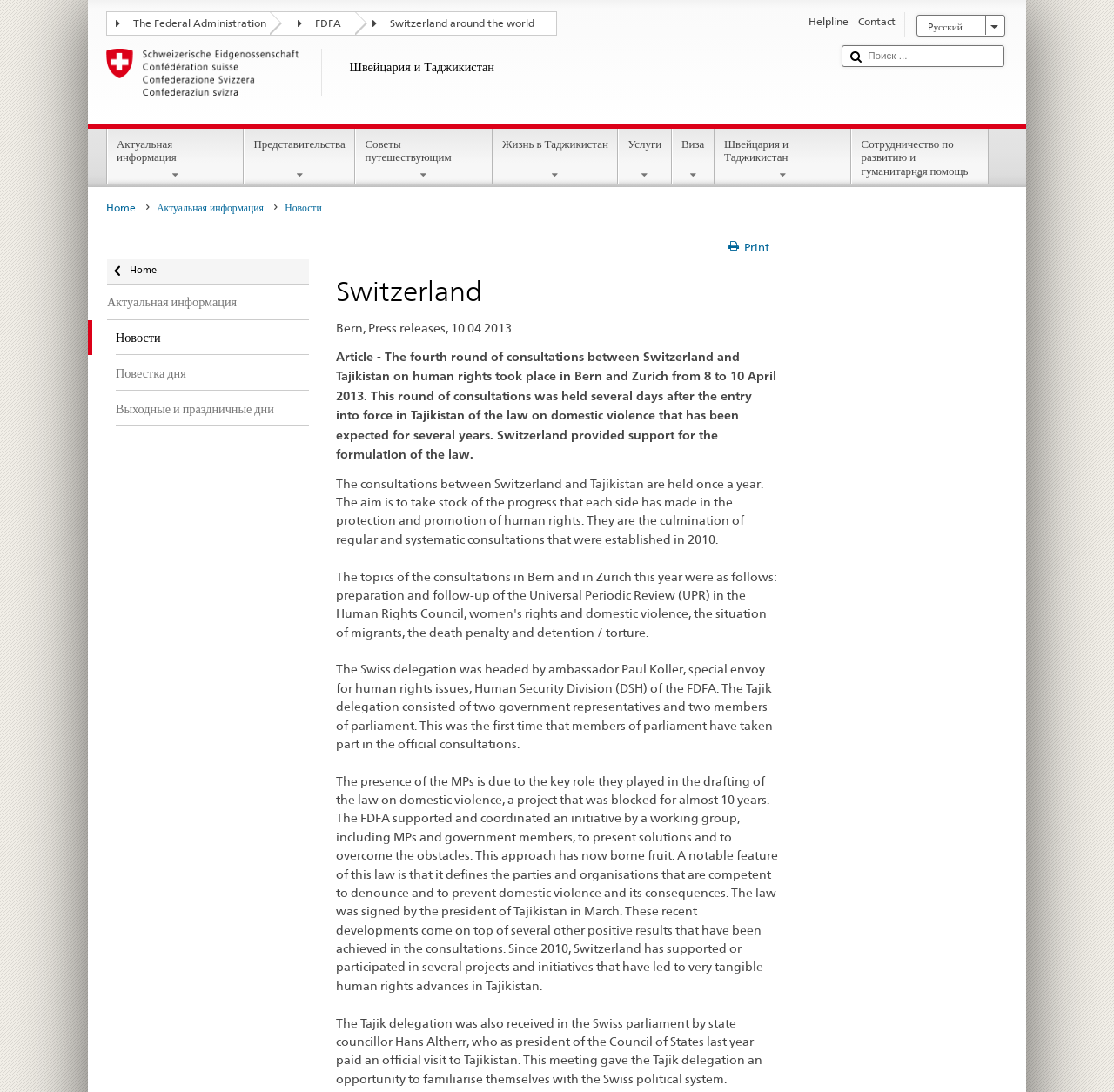Locate the bounding box for the described UI element: "Switzerland around the world". Ensure the coordinates are four float numbers between 0 and 1, formatted as [left, top, right, bottom].

[0.326, 0.011, 0.499, 0.03]